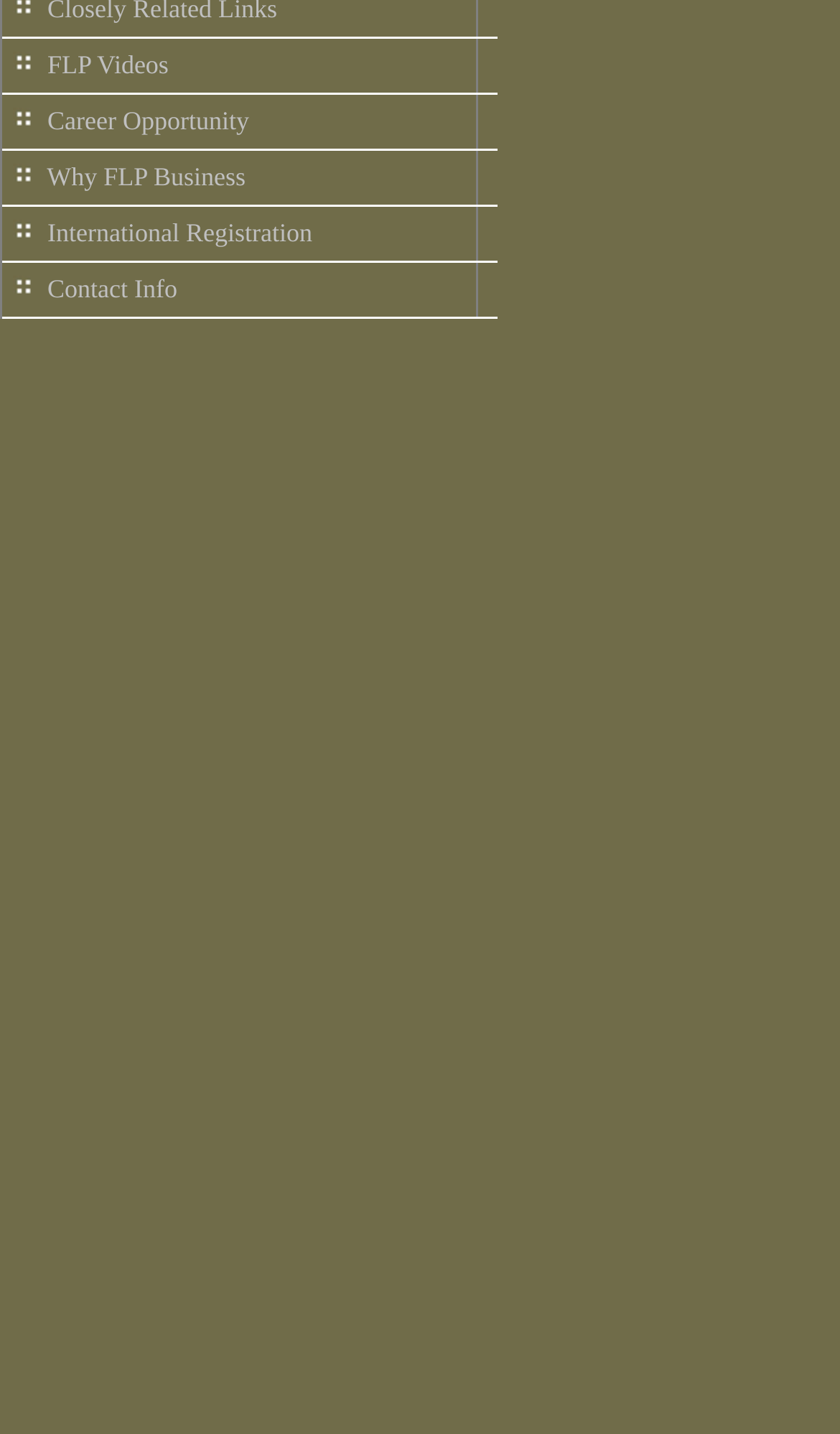Determine the bounding box coordinates for the UI element matching this description: "BOOK NOW".

None